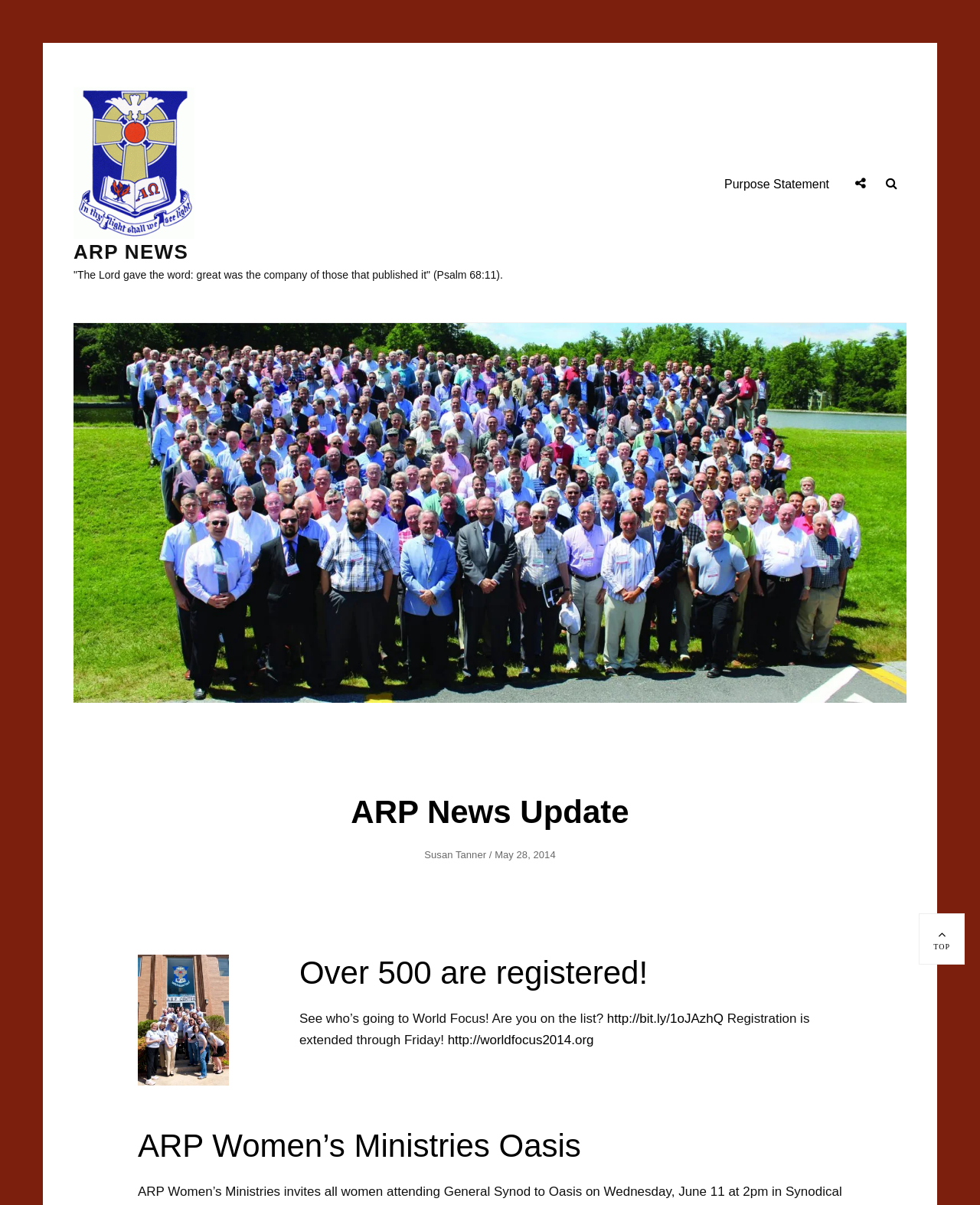Identify the bounding box coordinates of the element to click to follow this instruction: 'Search for something'. Ensure the coordinates are four float values between 0 and 1, provided as [left, top, right, bottom].

[0.894, 0.14, 0.925, 0.165]